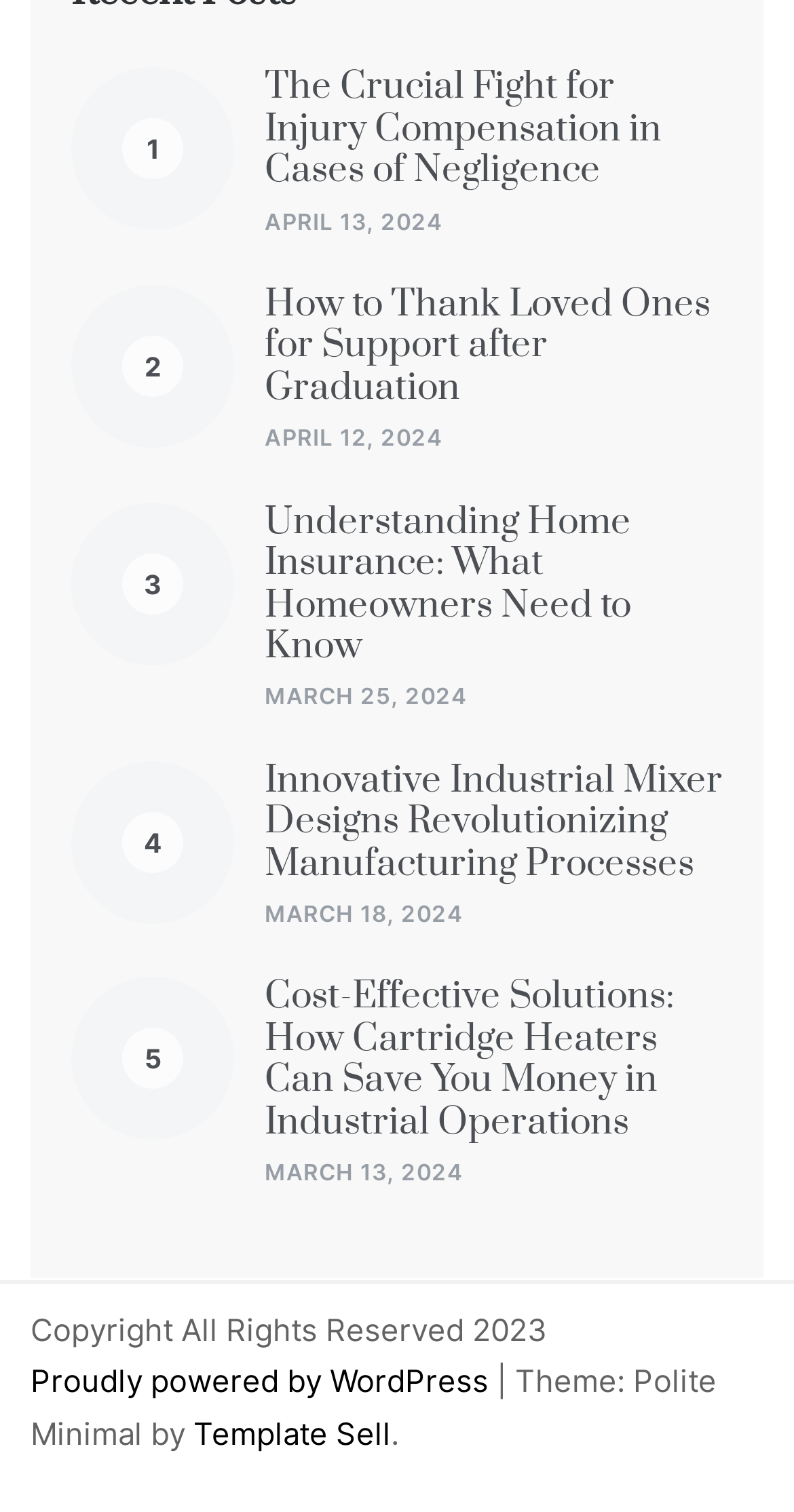What is the topic of the first article?
Using the visual information from the image, give a one-word or short-phrase answer.

Injury Compensation